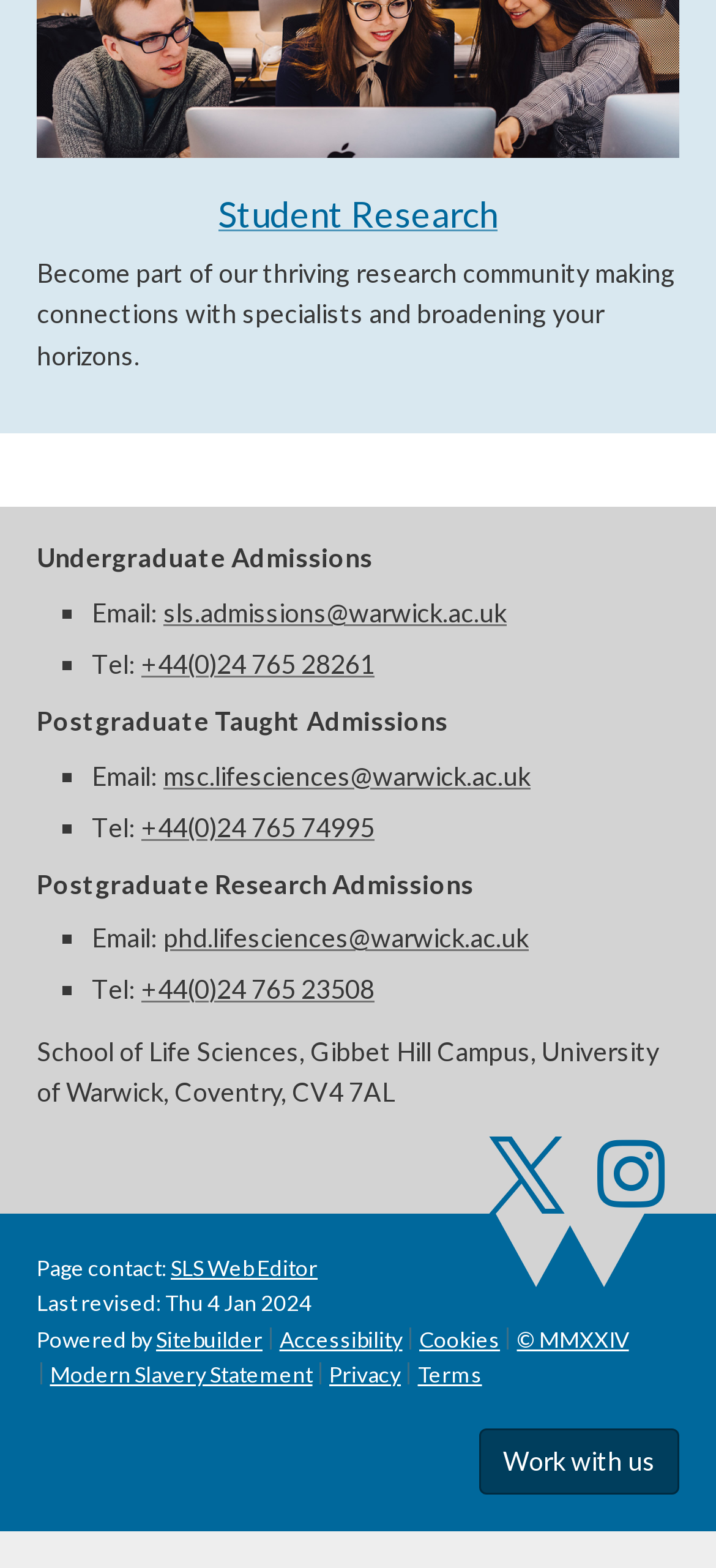What is the phone number for Undergraduate Admissions? Examine the screenshot and reply using just one word or a brief phrase.

+44(0)24 765 28261